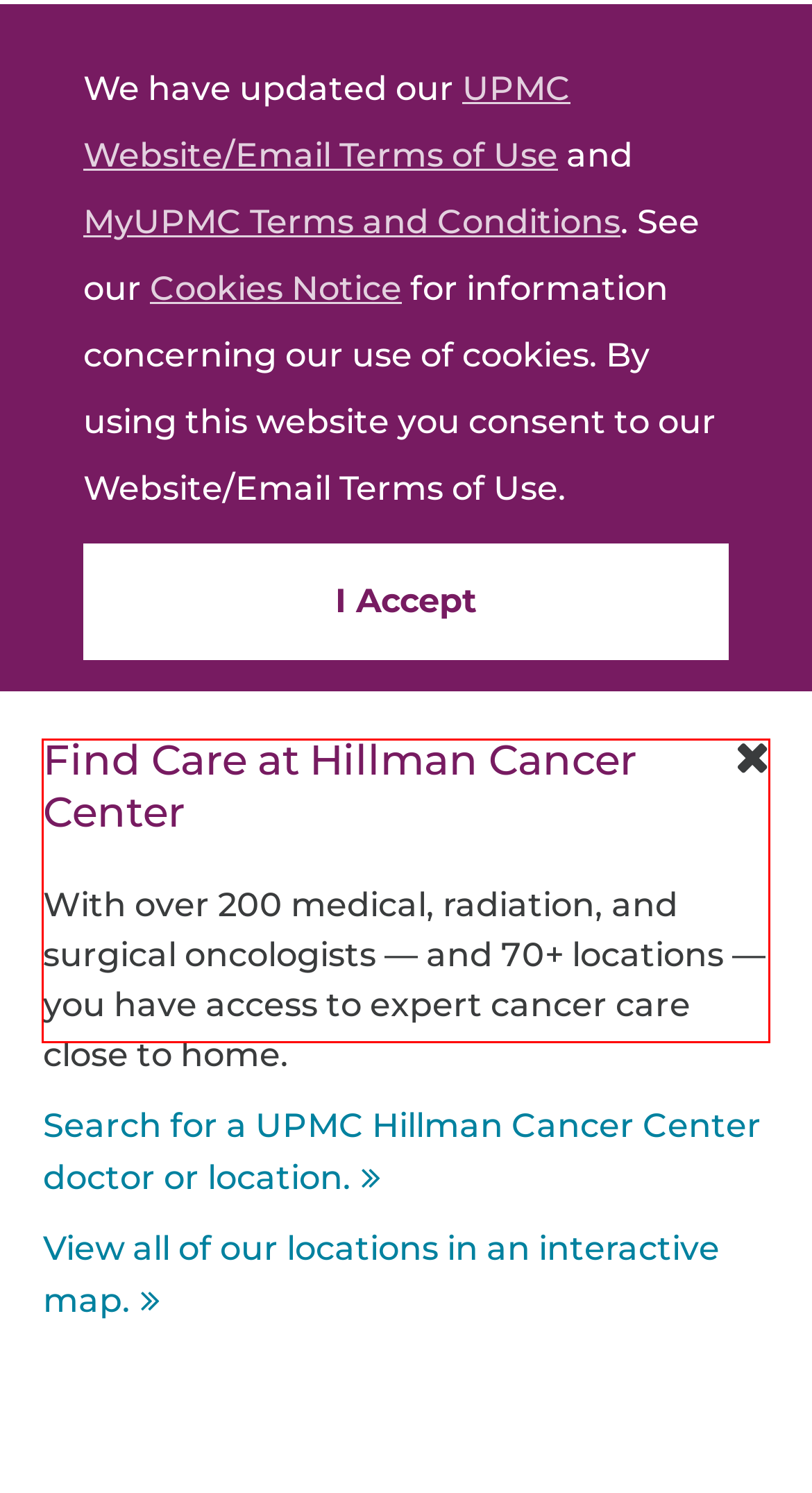Within the screenshot of the webpage, locate the red bounding box and use OCR to identify and provide the text content inside it.

When you breathe, air enters your trachea, which branches into two bronchi — one for each lung. The bronchi divide into smaller tubes, or bronchioles. These carry air to tiny sacs in the lungs called alveoli.